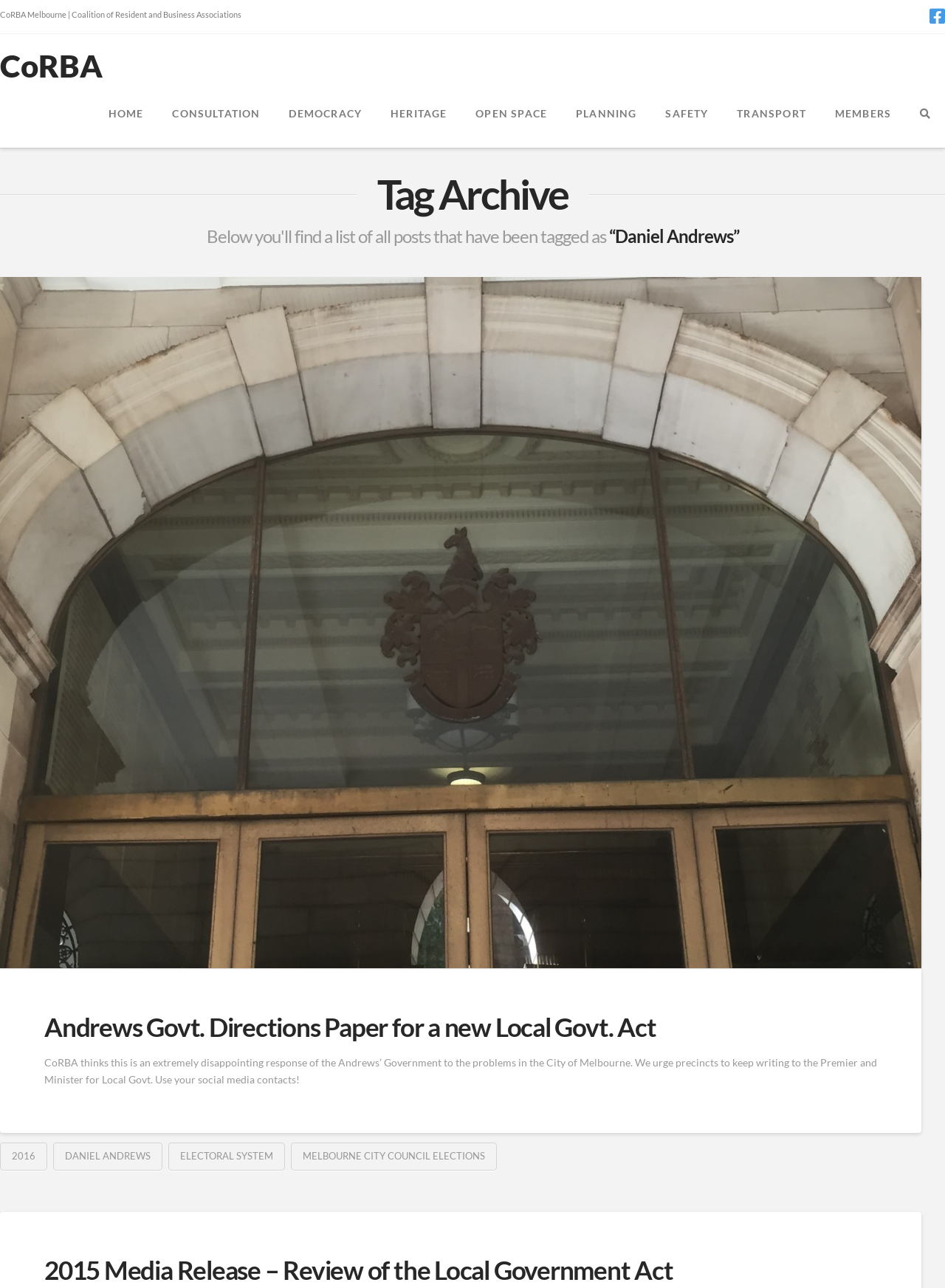Determine the bounding box coordinates for the area you should click to complete the following instruction: "View 2016 archives".

[0.0, 0.887, 0.05, 0.909]